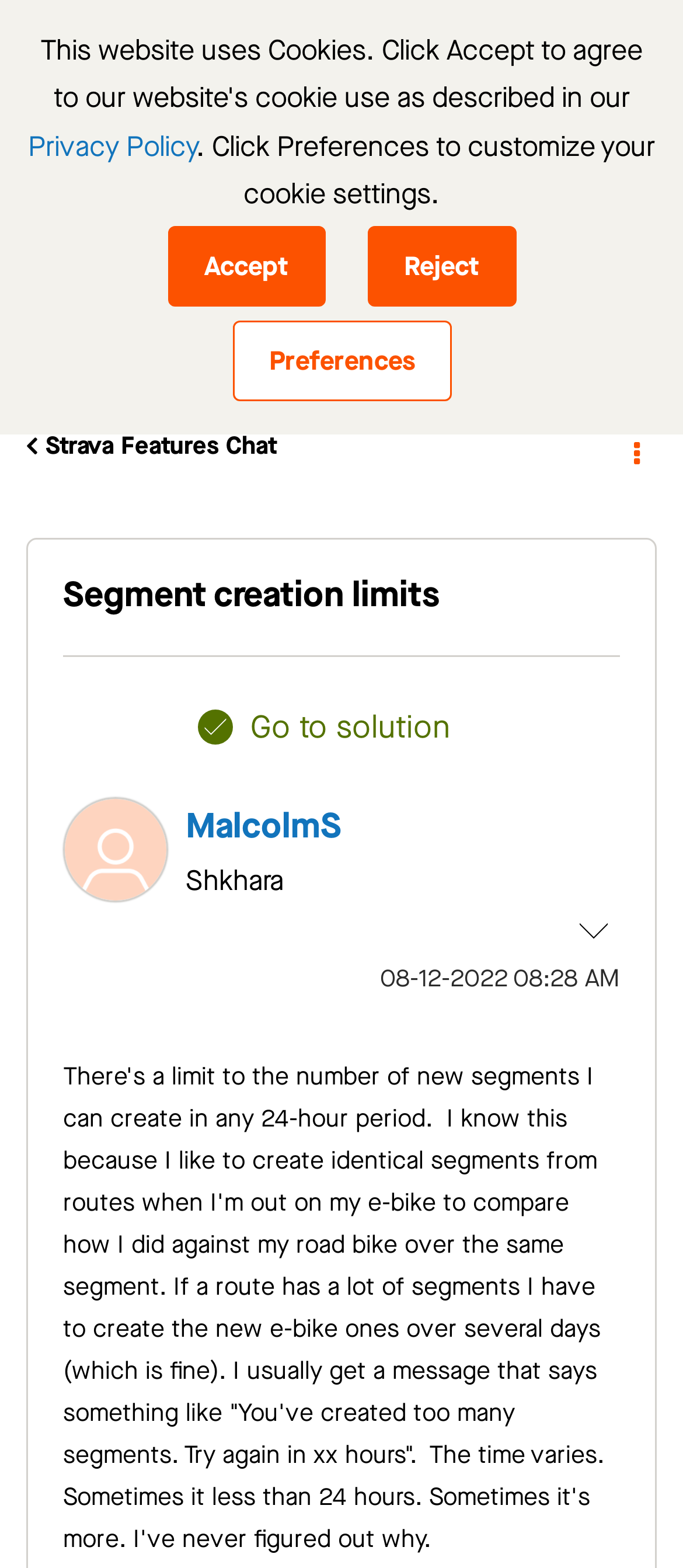Please find the bounding box coordinates of the section that needs to be clicked to achieve this instruction: "Go to solution".

[0.29, 0.45, 0.71, 0.477]